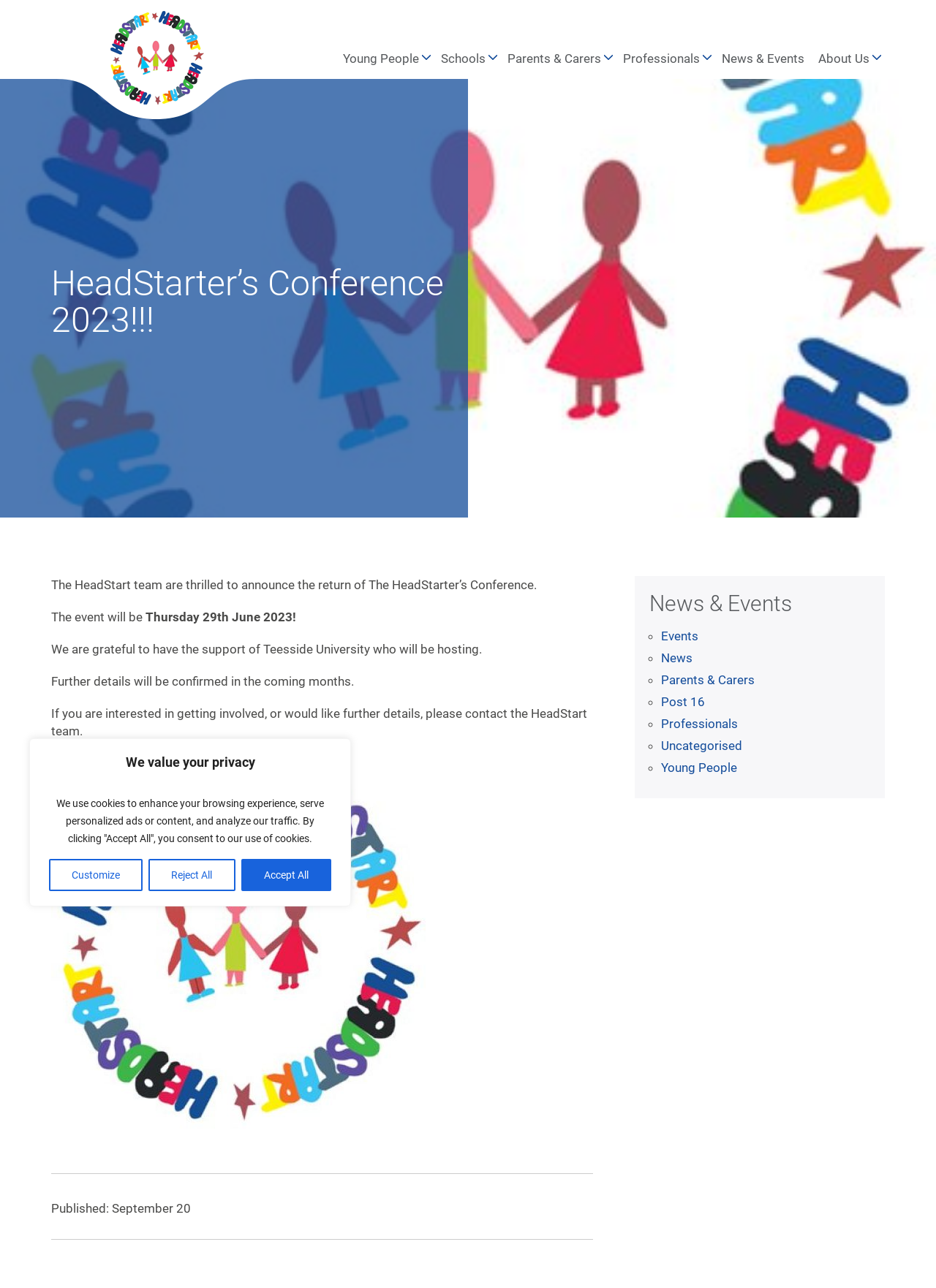Describe every aspect of the webpage comprehensively.

The webpage is about HeadStarter's Conference 2023, organized by HeadStart South Tees. At the top, there is a cookie consent notification with three buttons: Customize, Reject All, and Accept All. Below this notification, there is a logo of HeadStart South Tees, which is an image with a link to the organization's page.

The main content is divided into two sections. On the left, there are six links to different categories: Young People, Schools, Parents & Carers, Professionals, News & Events, and About Us. These links are arranged vertically, with the first link starting from the top-left corner of the page.

On the right, there is a main article section. The title of the article is "HeadStarter's Conference 2023!!!" in a large font. The article announces the return of the conference, which will be held on Thursday, 29th June 2023, at Teesside University. The article also mentions that further details will be confirmed in the coming months and invites interested individuals to contact the HeadStart team.

Below the article, there is a horizontal separator line, followed by a publication date of September 20. Further down, there is a News & Events section with a heading and five links to different categories: Events, News, Parents & Carers, Post 16, Professionals, and Uncategorised. These links are arranged in a list with bullet points.